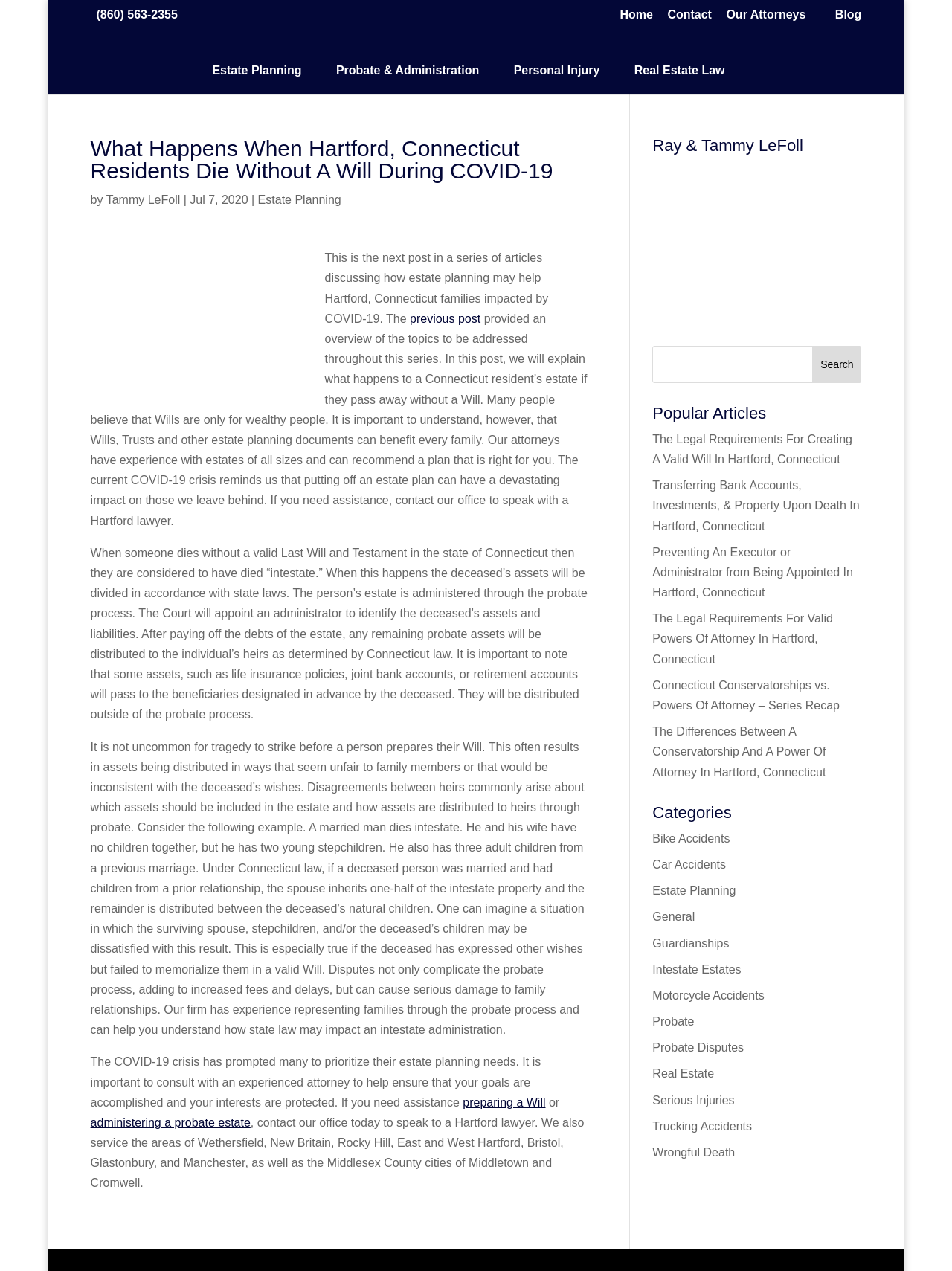What is the phone number on the top of the webpage?
Craft a detailed and extensive response to the question.

I found the phone number by looking at the top of the webpage, where I saw a link with the text '(860) 563-2355'. This is likely the phone number of the law firm or office.